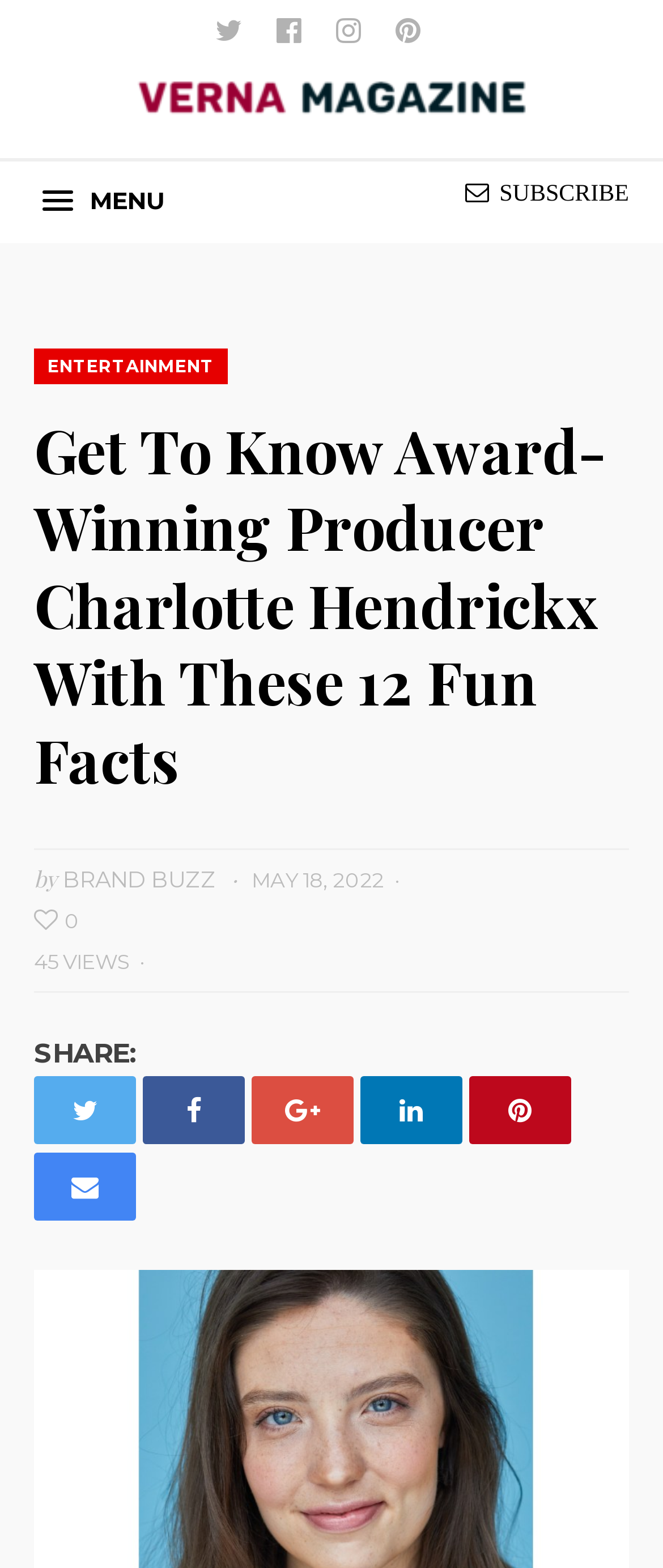Please identify the bounding box coordinates of the element's region that I should click in order to complete the following instruction: "Open the menu". The bounding box coordinates consist of four float numbers between 0 and 1, i.e., [left, top, right, bottom].

[0.013, 0.108, 0.3, 0.148]